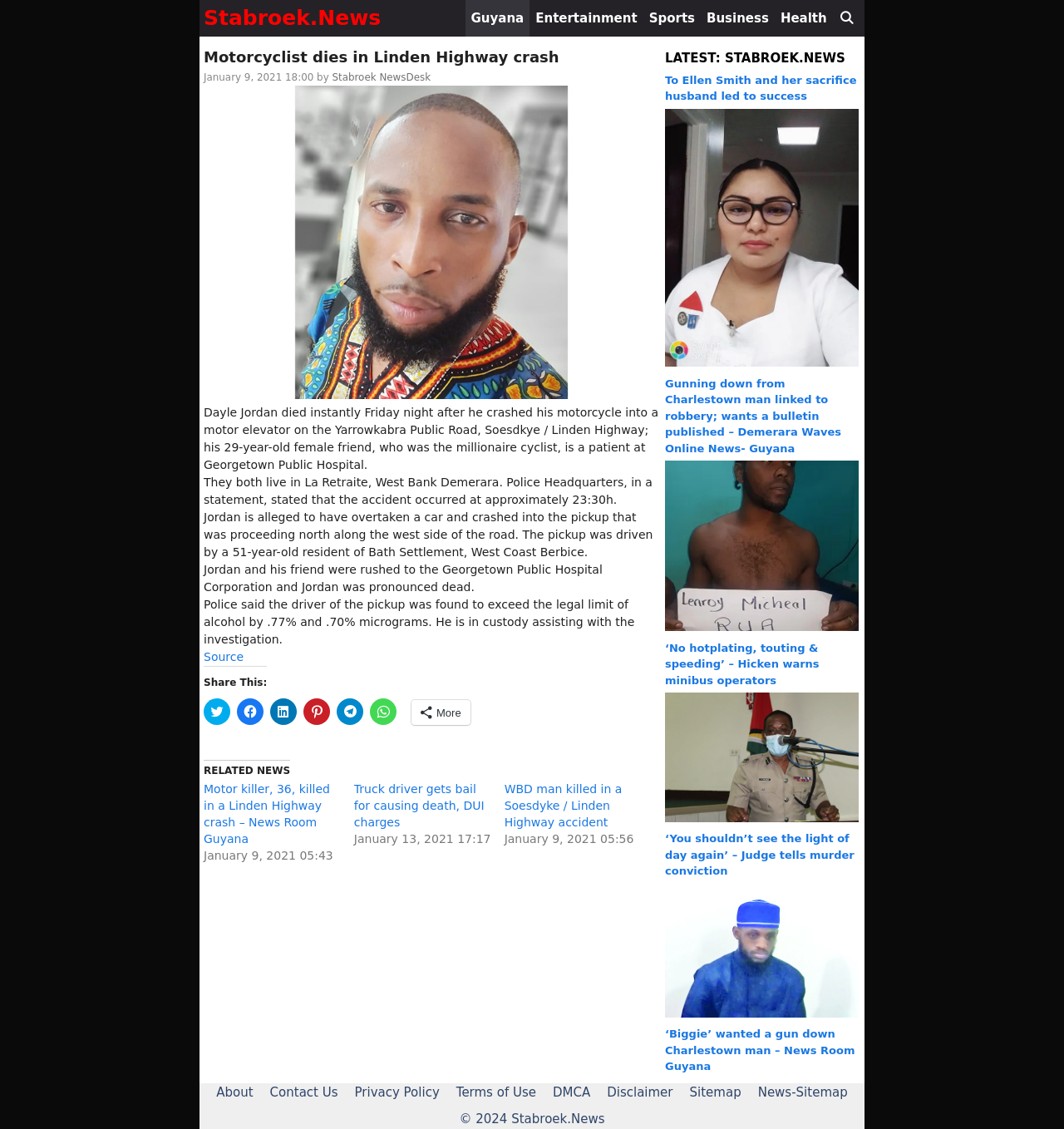Could you please study the image and provide a detailed answer to the question:
What is the date of the accident according to the police statement?

The article states that 'Police Headquarters, in a statement, stated that the accident occurred at approximately 23:30h' and the date of the article is January 9, 2021.